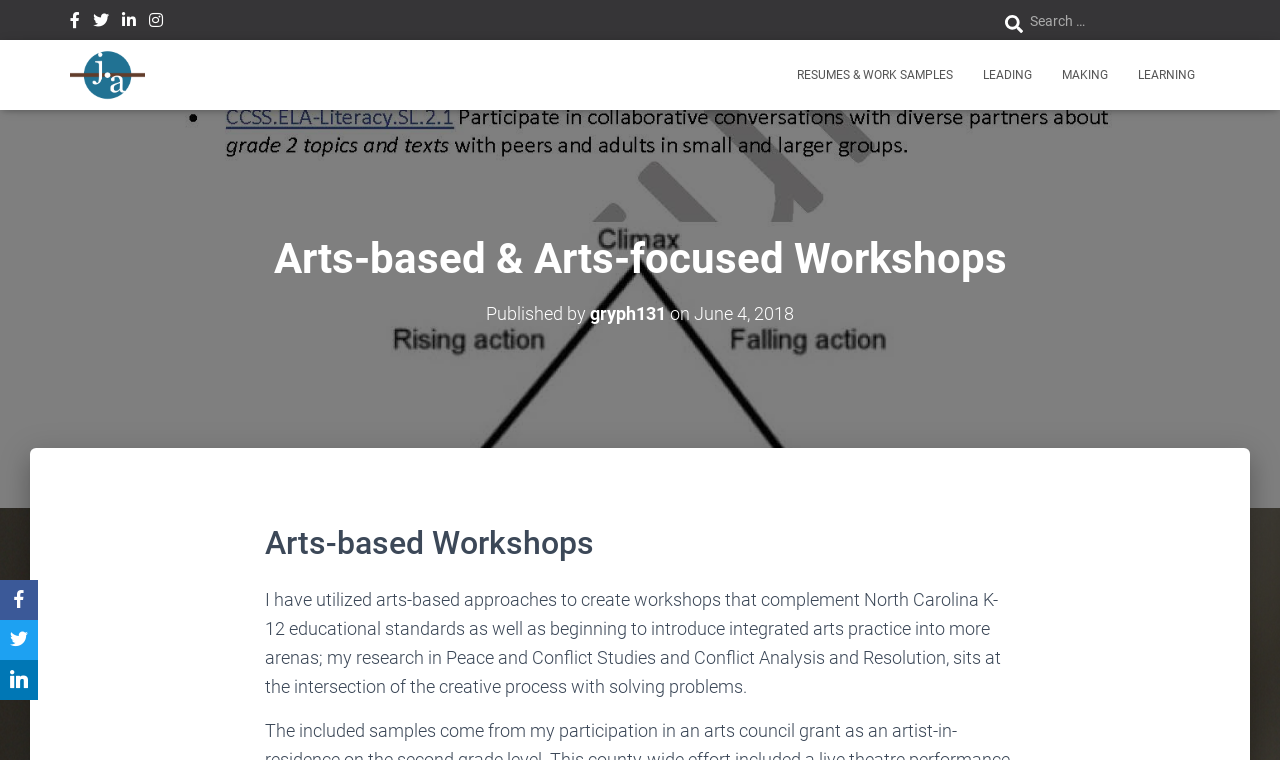Determine the main text heading of the webpage and provide its content.

Arts-based & Arts-focused Workshops